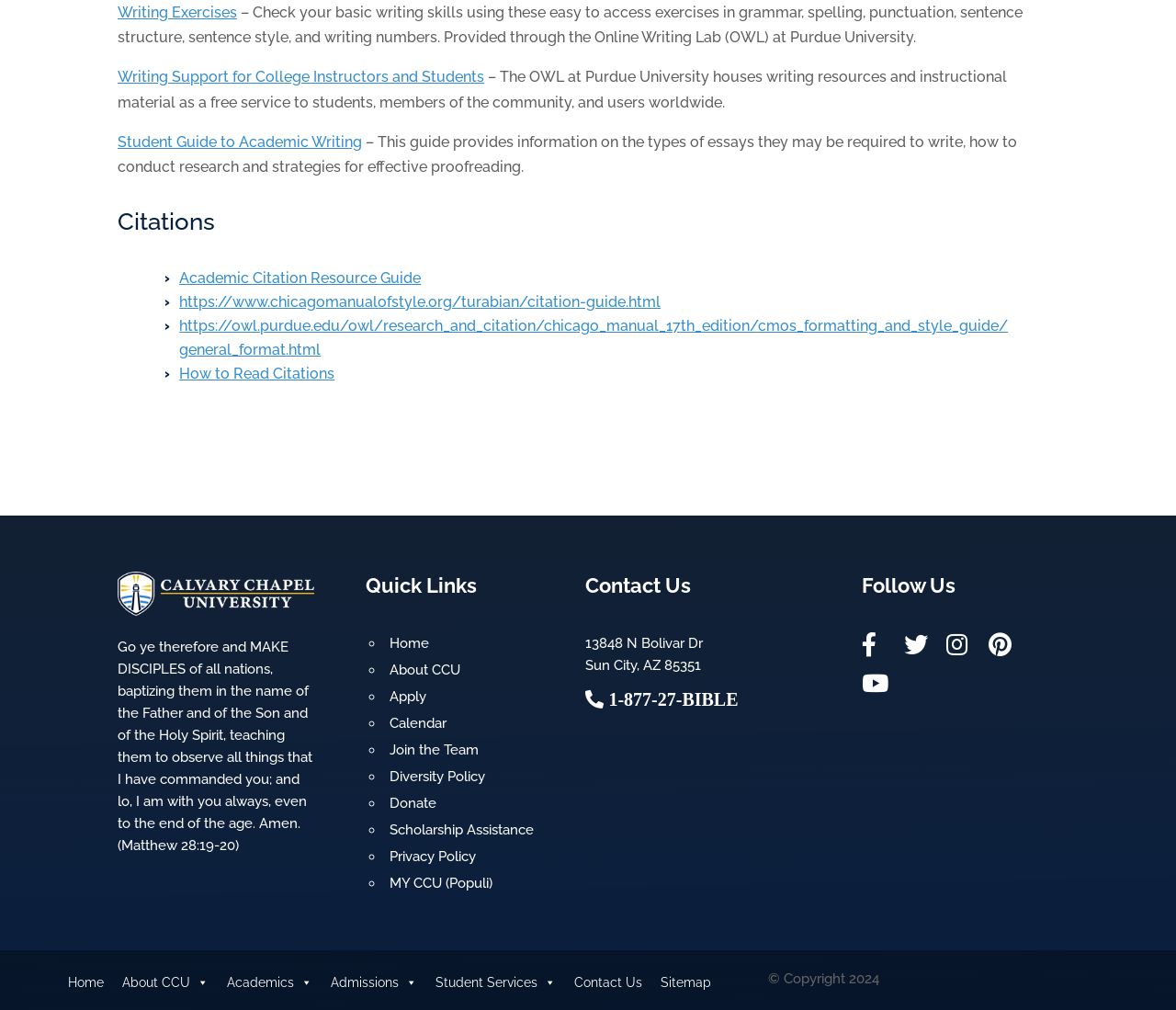Please find the bounding box coordinates for the clickable element needed to perform this instruction: "Explore Academic Citation Resource Guide".

[0.152, 0.267, 0.358, 0.284]